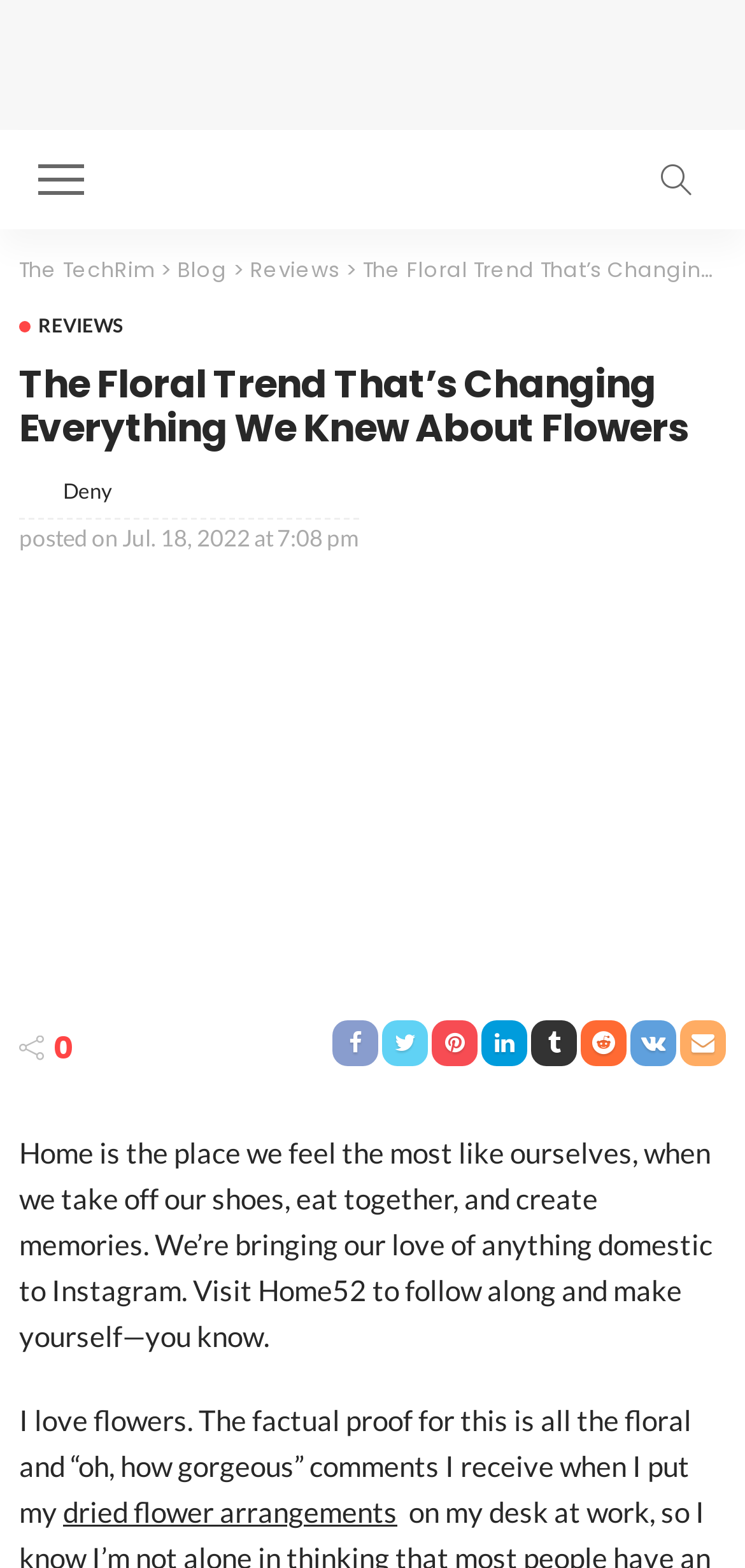Given the element description, predict the bounding box coordinates in the format (top-left x, top-left y, bottom-right x, bottom-right y), using floating point numbers between 0 and 1: alt="Deny"

[0.026, 0.3, 0.072, 0.321]